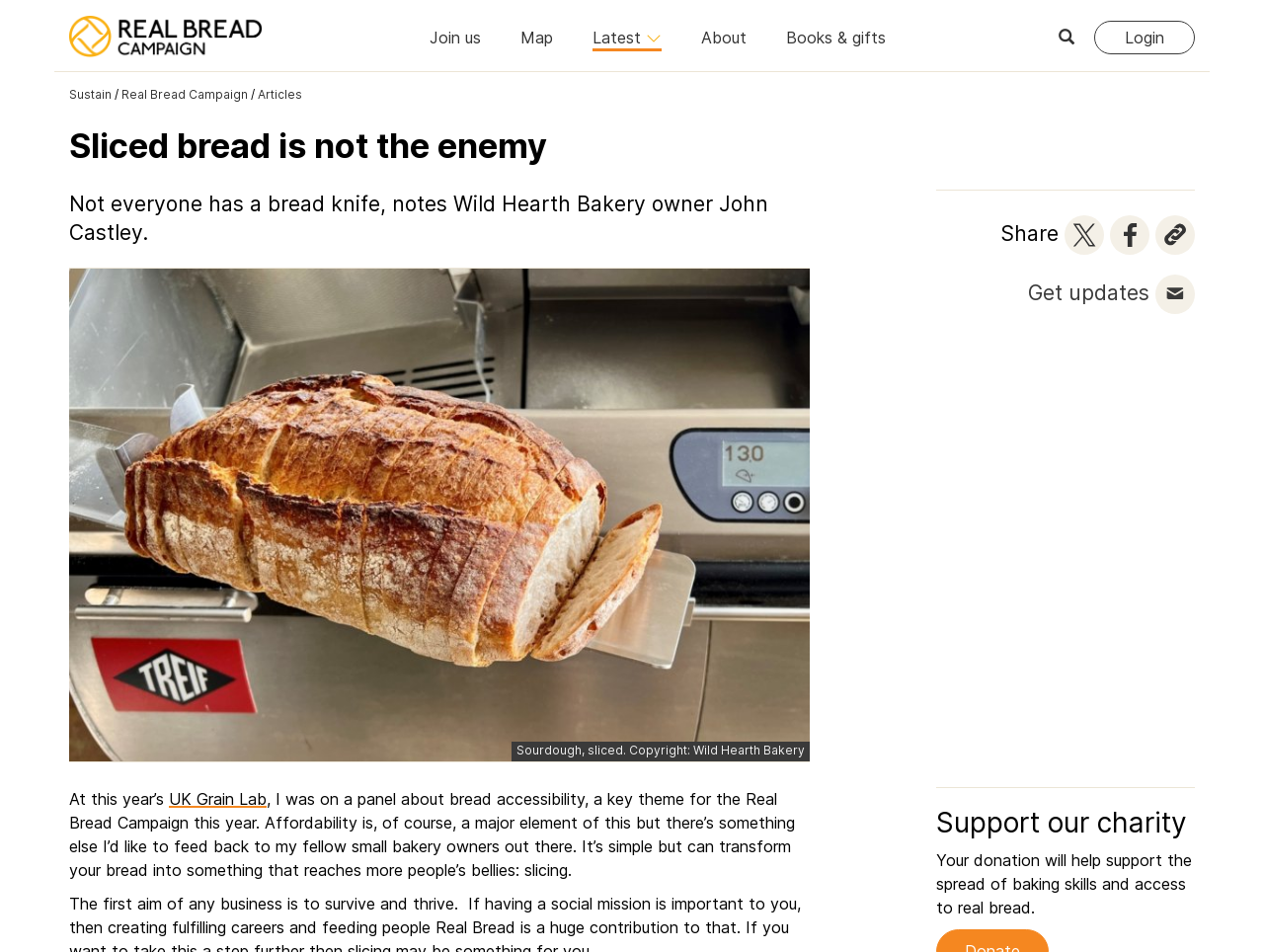Please locate the bounding box coordinates of the element that should be clicked to achieve the given instruction: "Click on the 'Join us' link".

[0.34, 0.001, 0.38, 0.054]